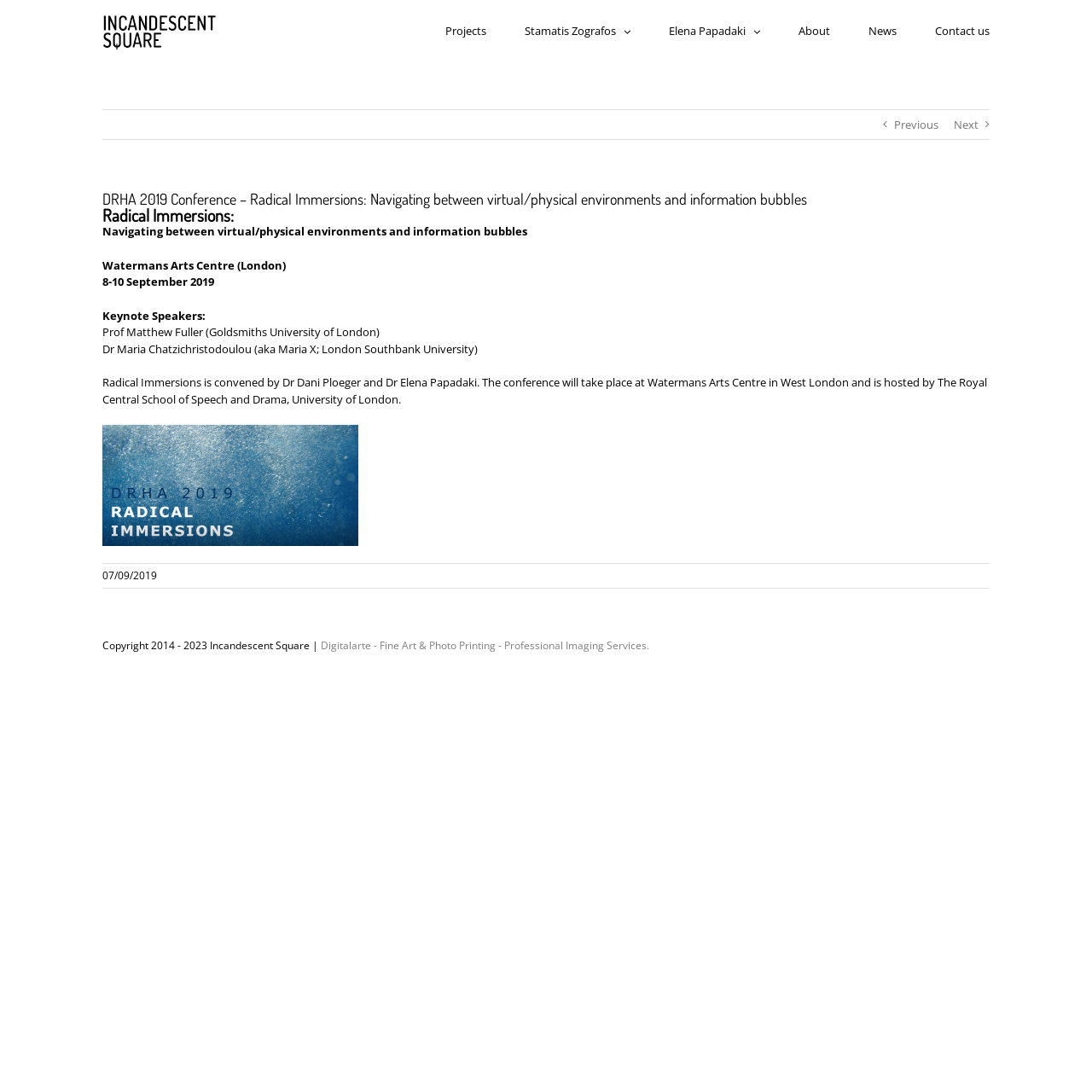Specify the bounding box coordinates of the area to click in order to execute this command: 'Contact us'. The coordinates should consist of four float numbers ranging from 0 to 1, and should be formatted as [left, top, right, bottom].

[0.856, 0.0, 0.906, 0.057]